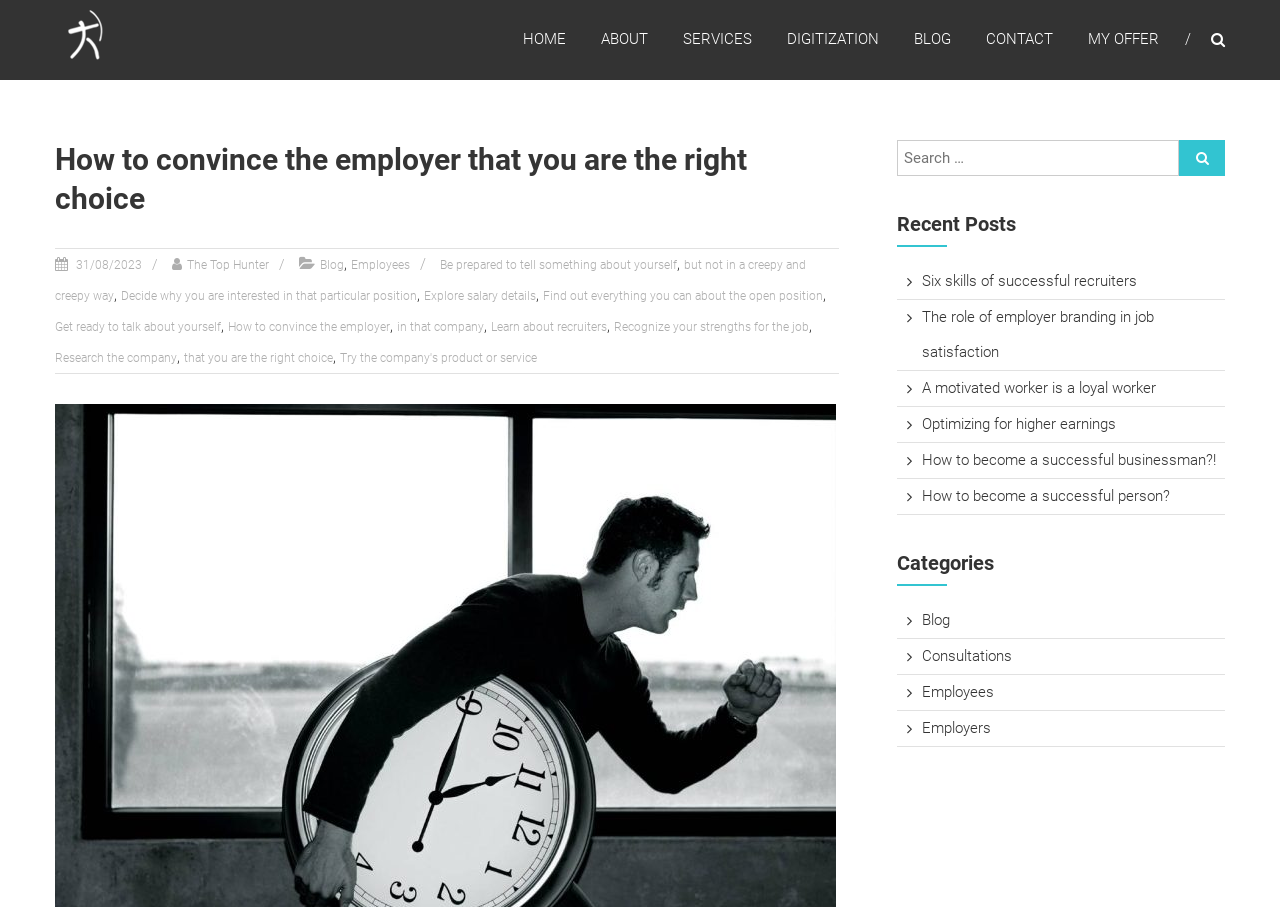Give a concise answer using one word or a phrase to the following question:
What is the purpose of the search box on this webpage?

To search the blog